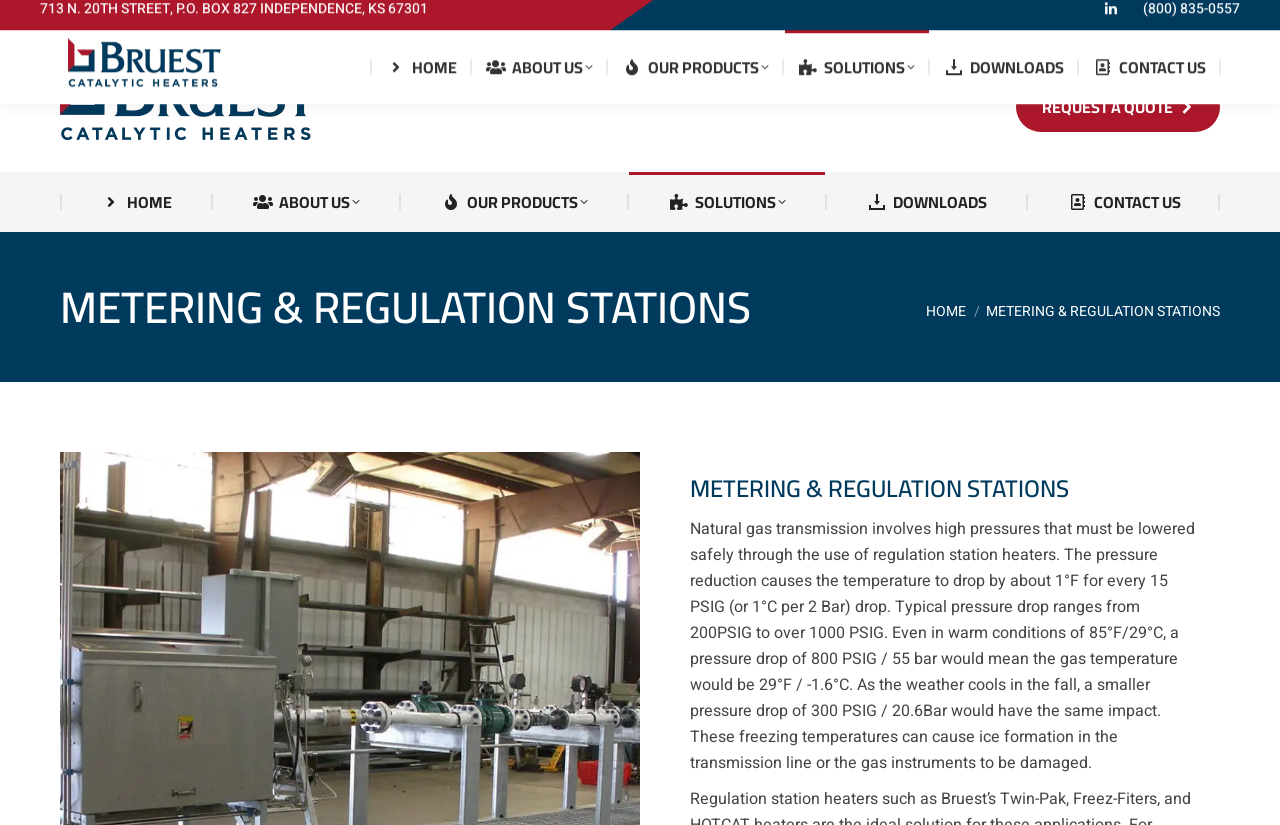Identify the bounding box coordinates for the element you need to click to achieve the following task: "Request a quote". The coordinates must be four float values ranging from 0 to 1, formatted as [left, top, right, bottom].

[0.794, 0.099, 0.953, 0.16]